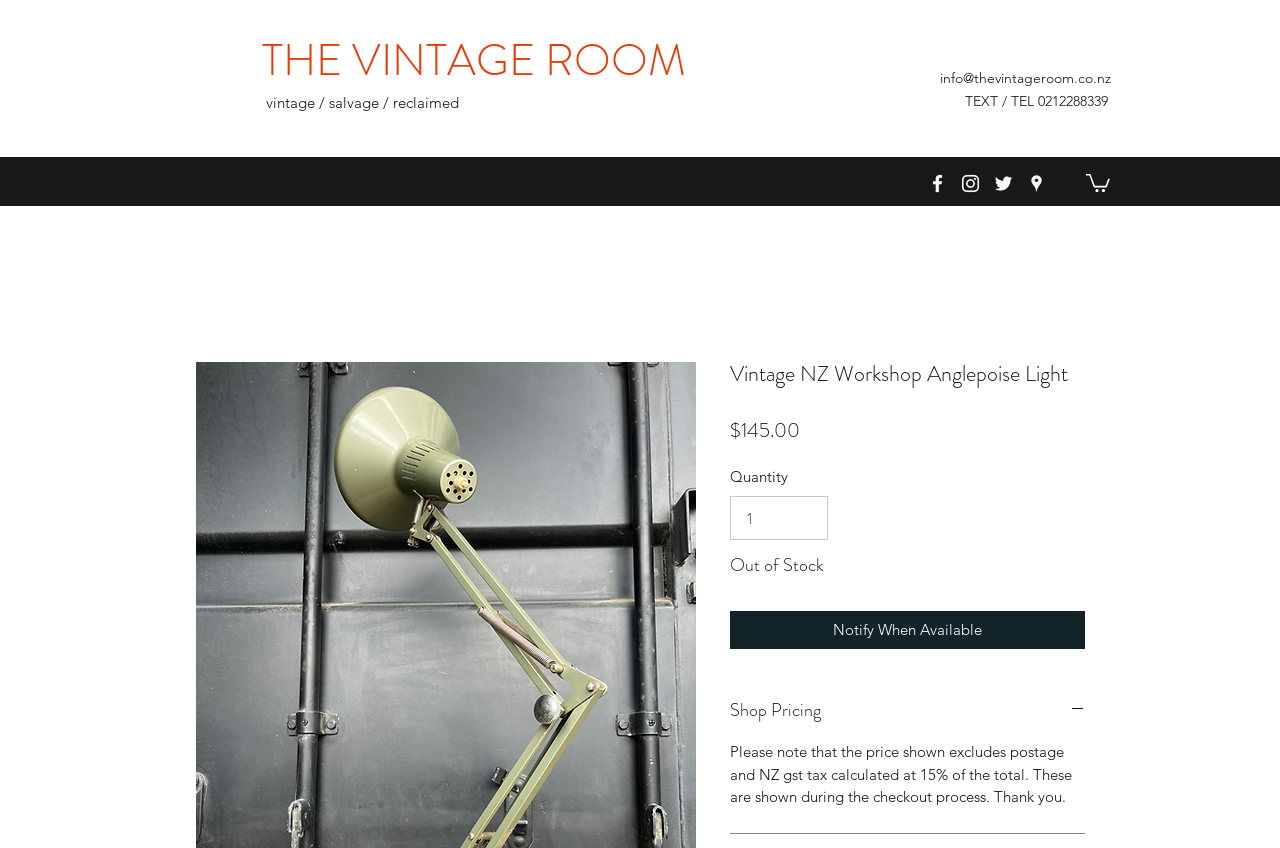Determine the bounding box coordinates for the clickable element required to fulfill the instruction: "Visit the website". Provide the coordinates as four float numbers between 0 and 1, i.e., [left, top, right, bottom].

None